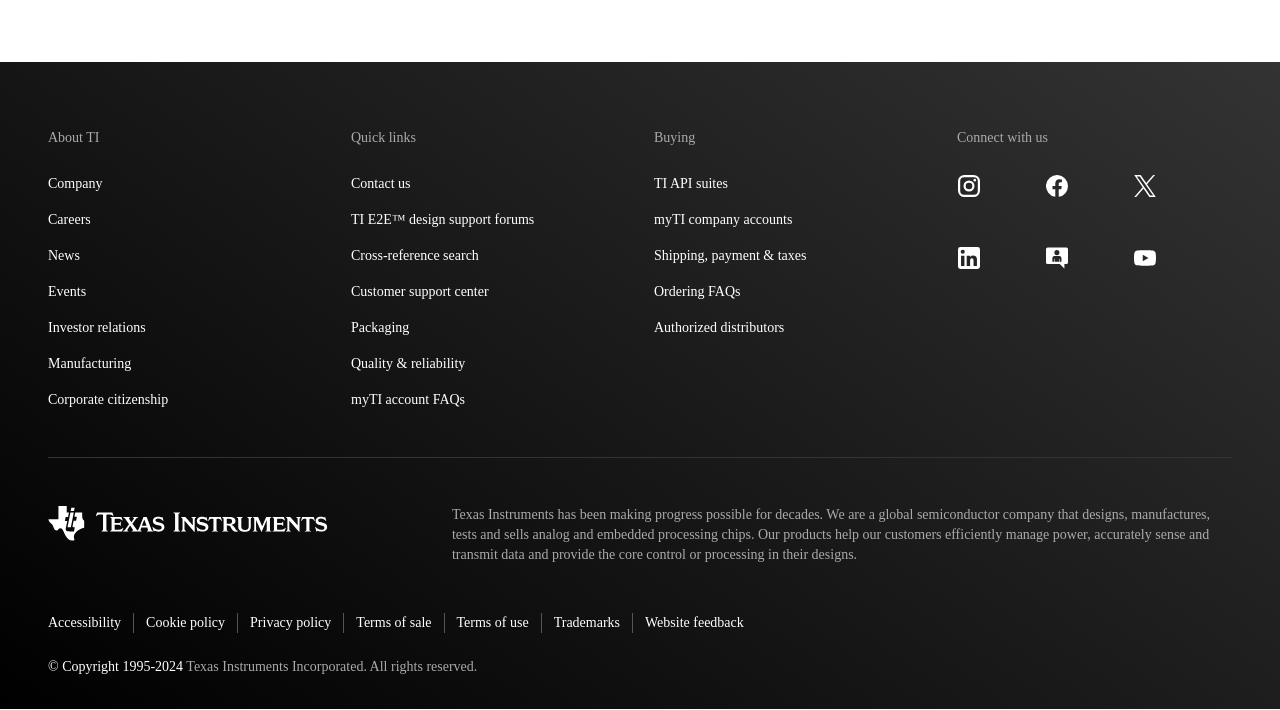Based on the visual content of the image, answer the question thoroughly: What are the quick links provided?

The quick links are provided in the 'Quick links' section, which is located at the top of the webpage. The links include Contact us, TI E2E design support forums, Cross-reference search, Customer support center, Packaging, Quality & reliability, and myTI account FAQs.